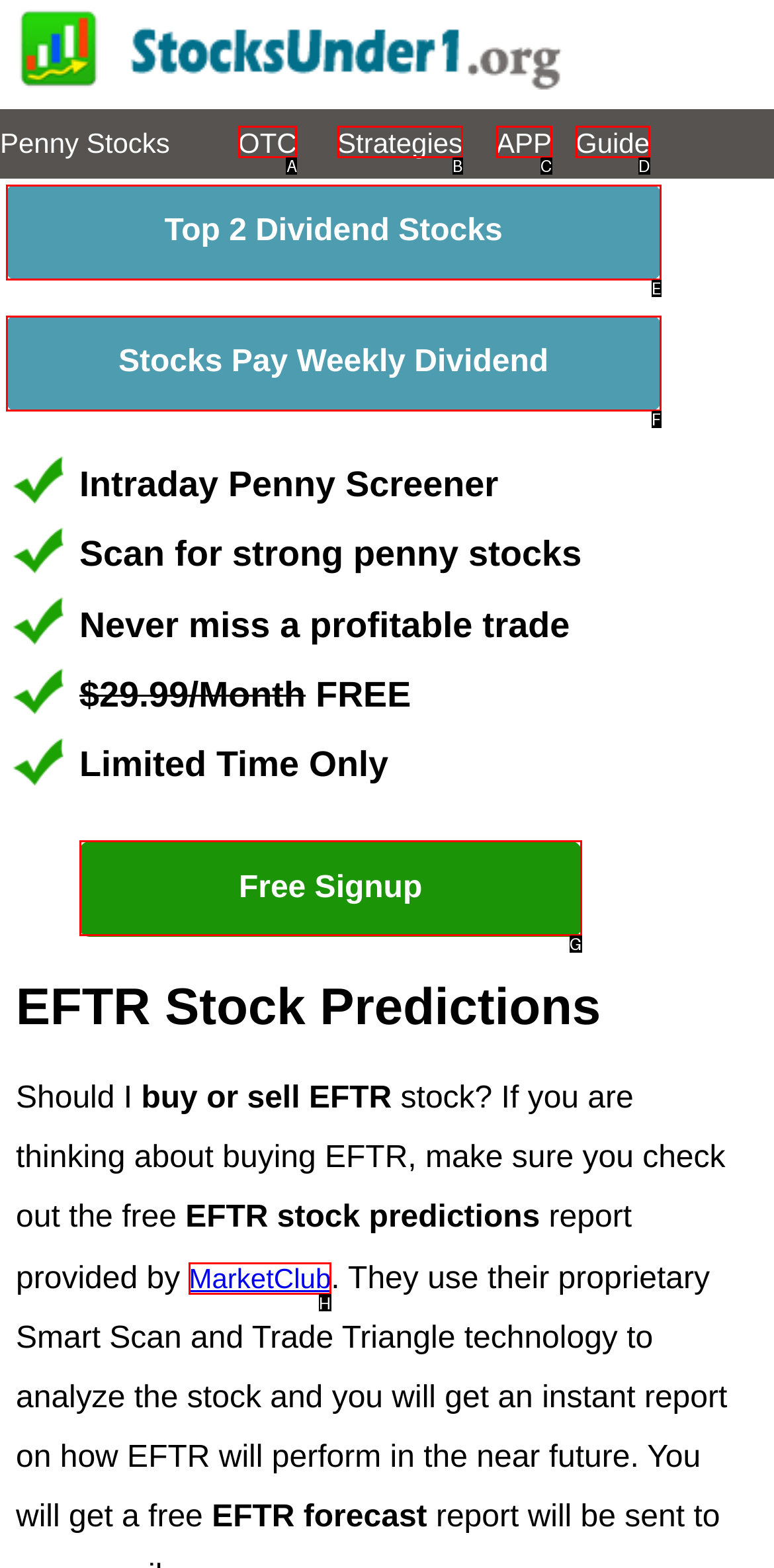Select the option that corresponds to the description: Stocks Pay Weekly Dividend
Respond with the letter of the matching choice from the options provided.

F